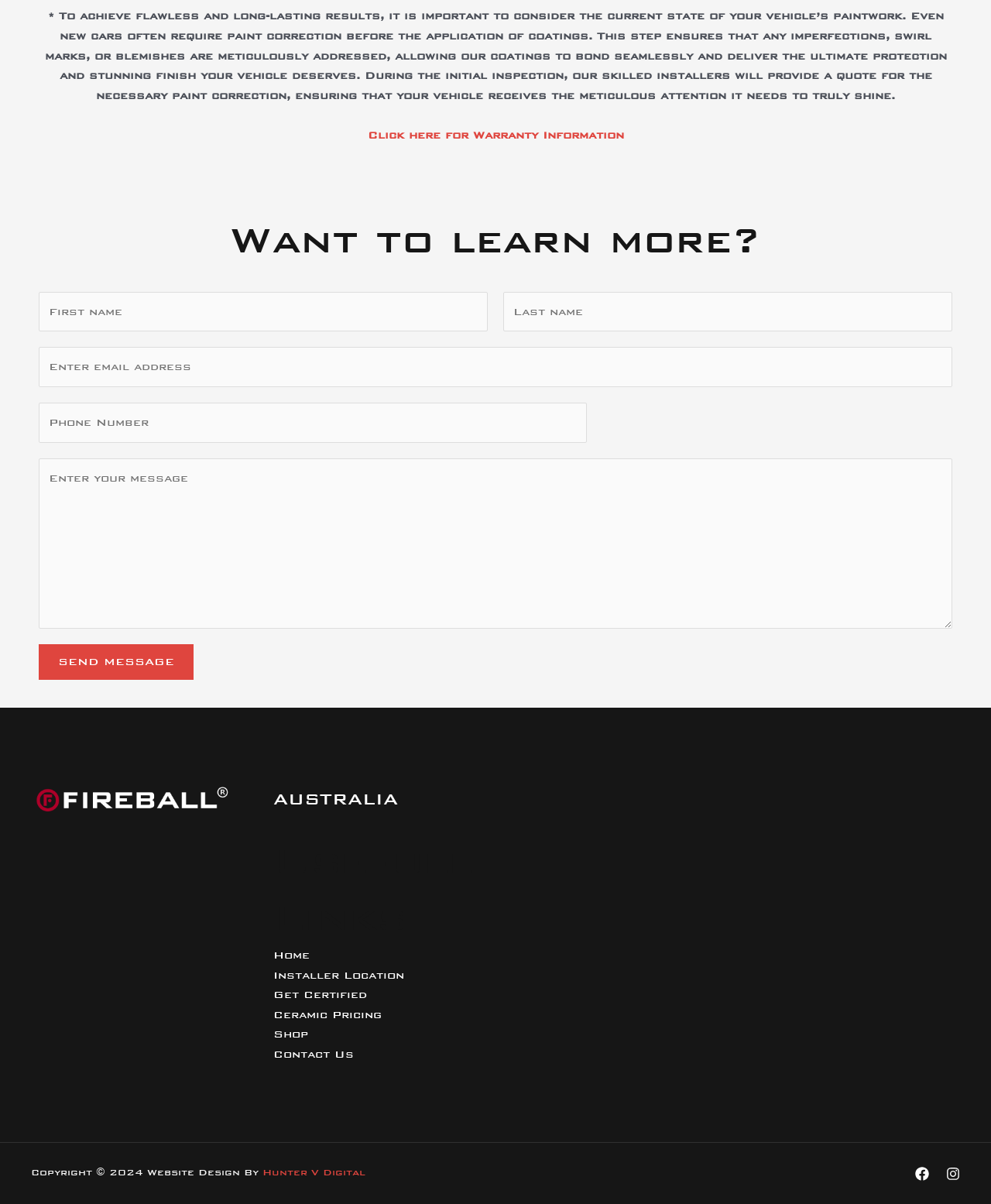Extract the bounding box for the UI element that matches this description: "Installer Location".

[0.275, 0.804, 0.407, 0.815]